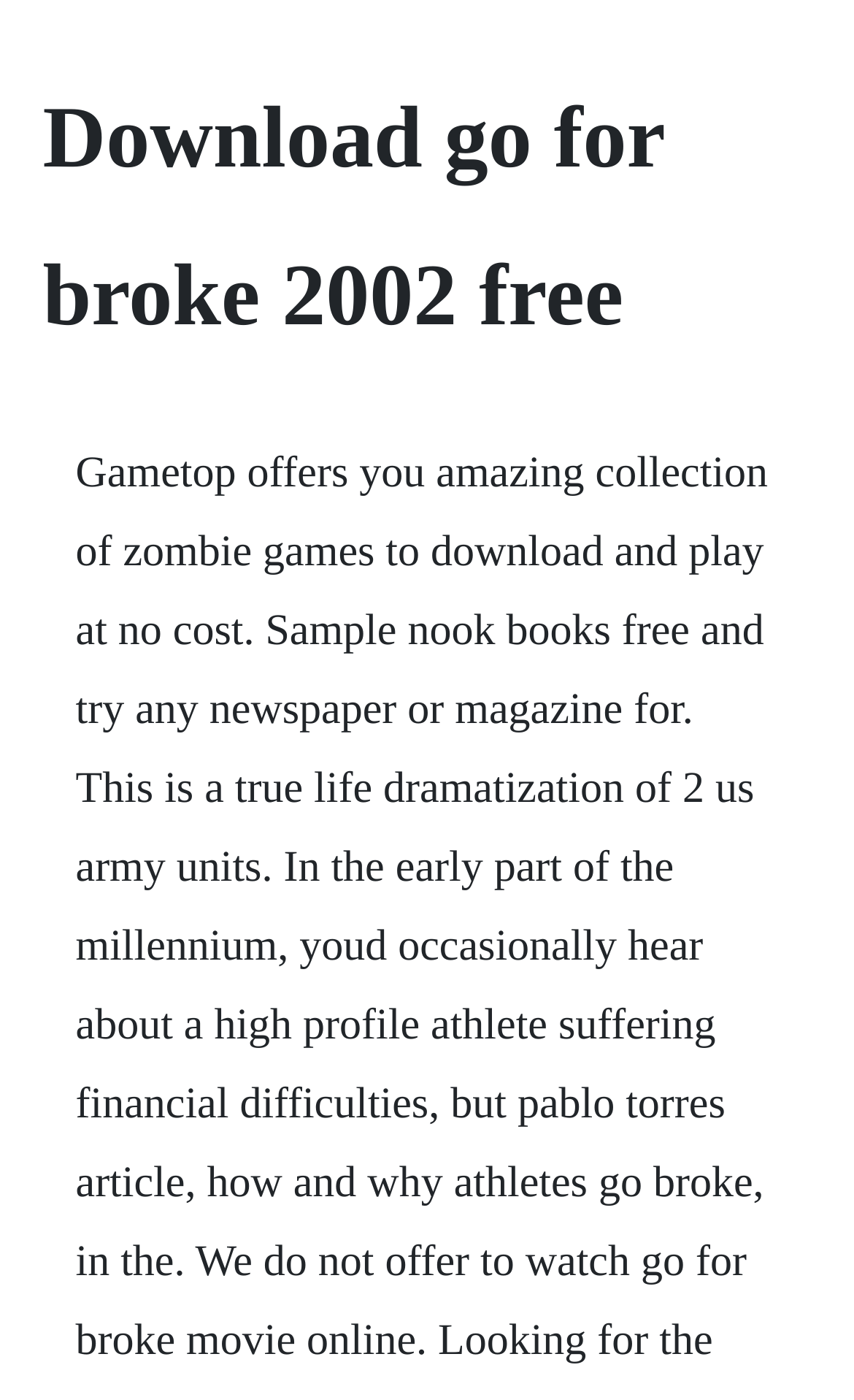Please find the main title text of this webpage.

Download go for broke 2002 free